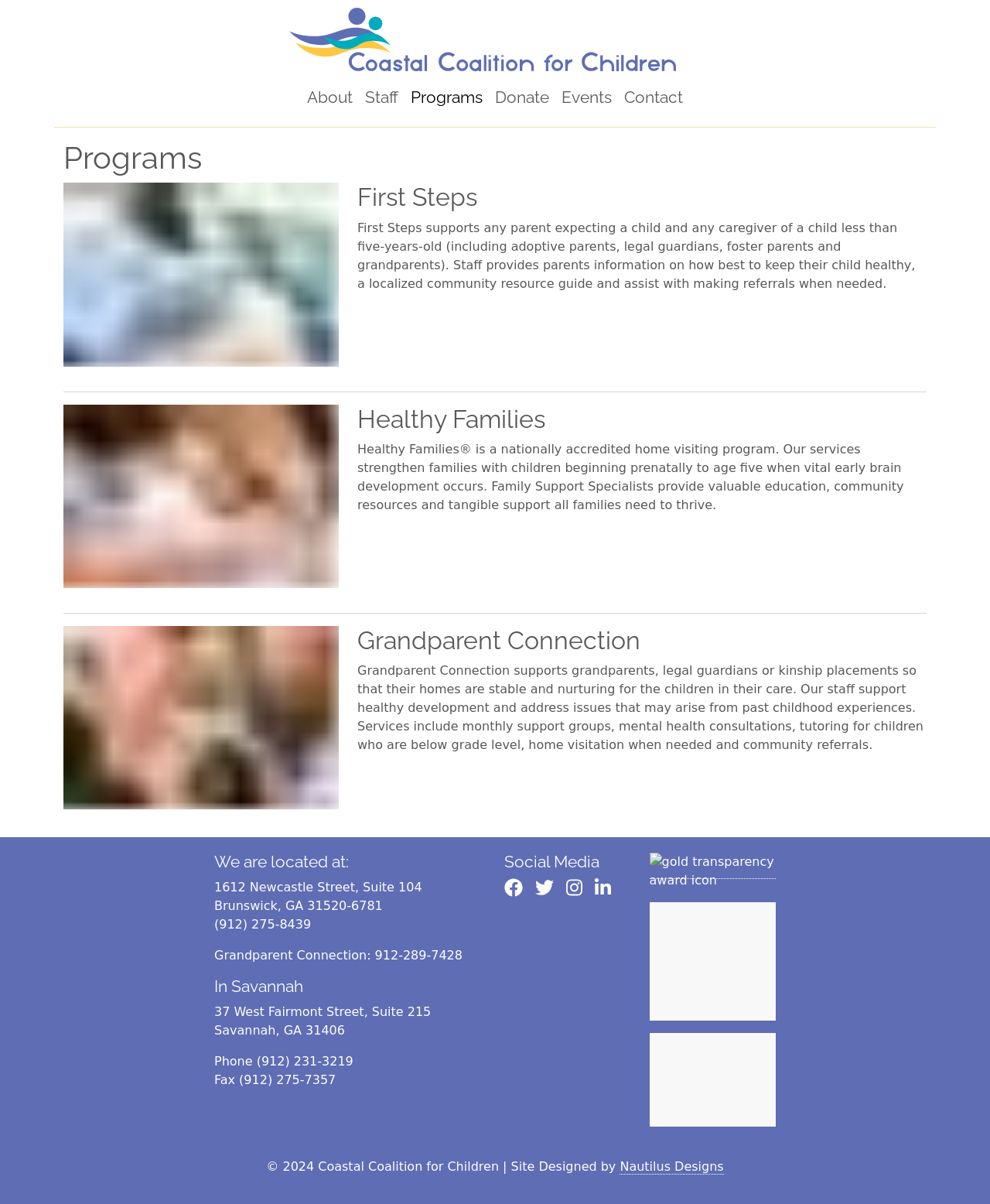Show the bounding box coordinates for the HTML element as described: "alt="Coastal Coalition for Children"".

[0.292, 0.026, 0.708, 0.038]